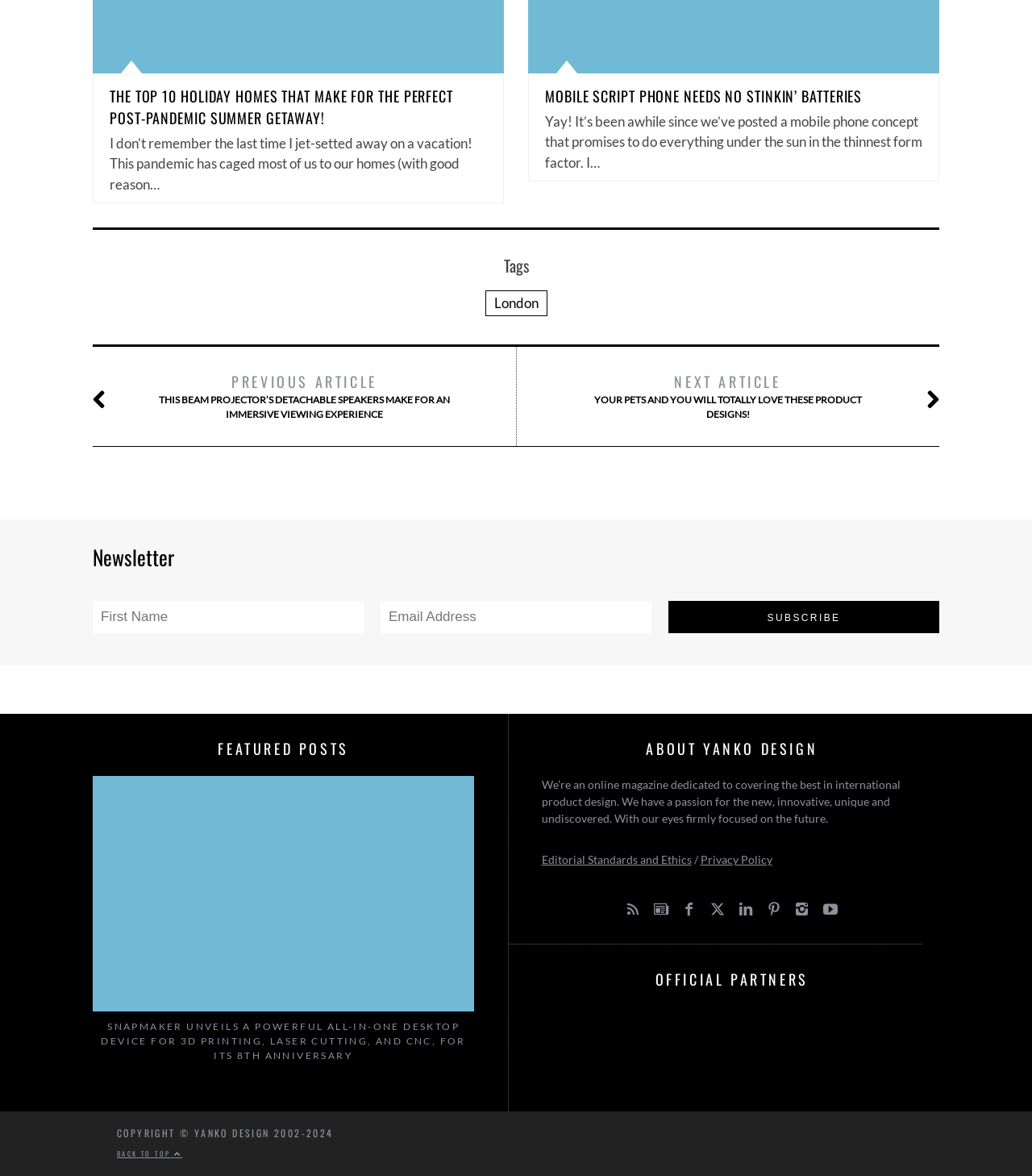What is the topic of the first article?
Kindly offer a comprehensive and detailed response to the question.

The first article's heading is 'THE TOP 10 HOLIDAY HOMES THAT MAKE FOR THE PERFECT POST-PANDEMIC SUMMER GETAWAY!' which indicates that the topic of the article is about holiday homes.